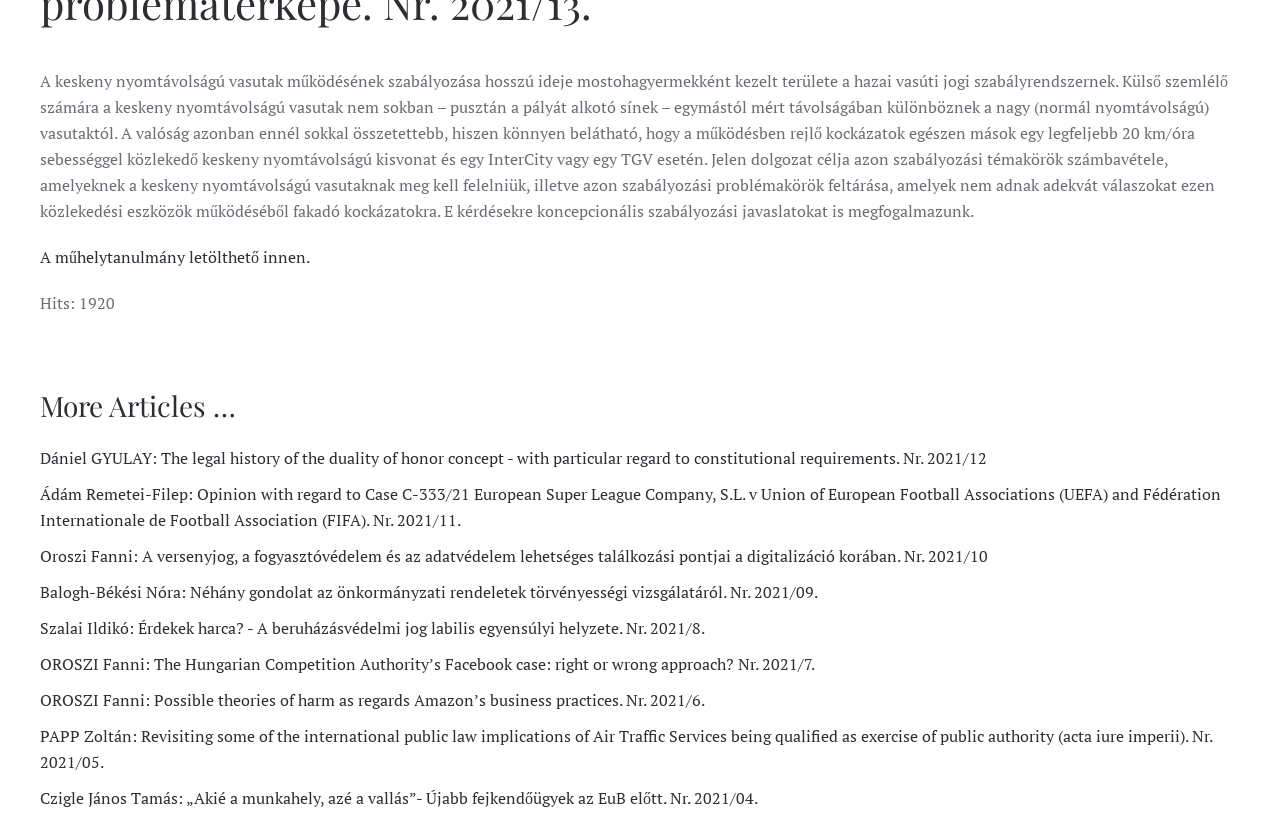Please specify the bounding box coordinates in the format (top-left x, top-left y, bottom-right x, bottom-right y), with all values as floating point numbers between 0 and 1. Identify the bounding box of the UI element described by: A műhelytanulmány letölthető innen.

[0.031, 0.3, 0.242, 0.327]